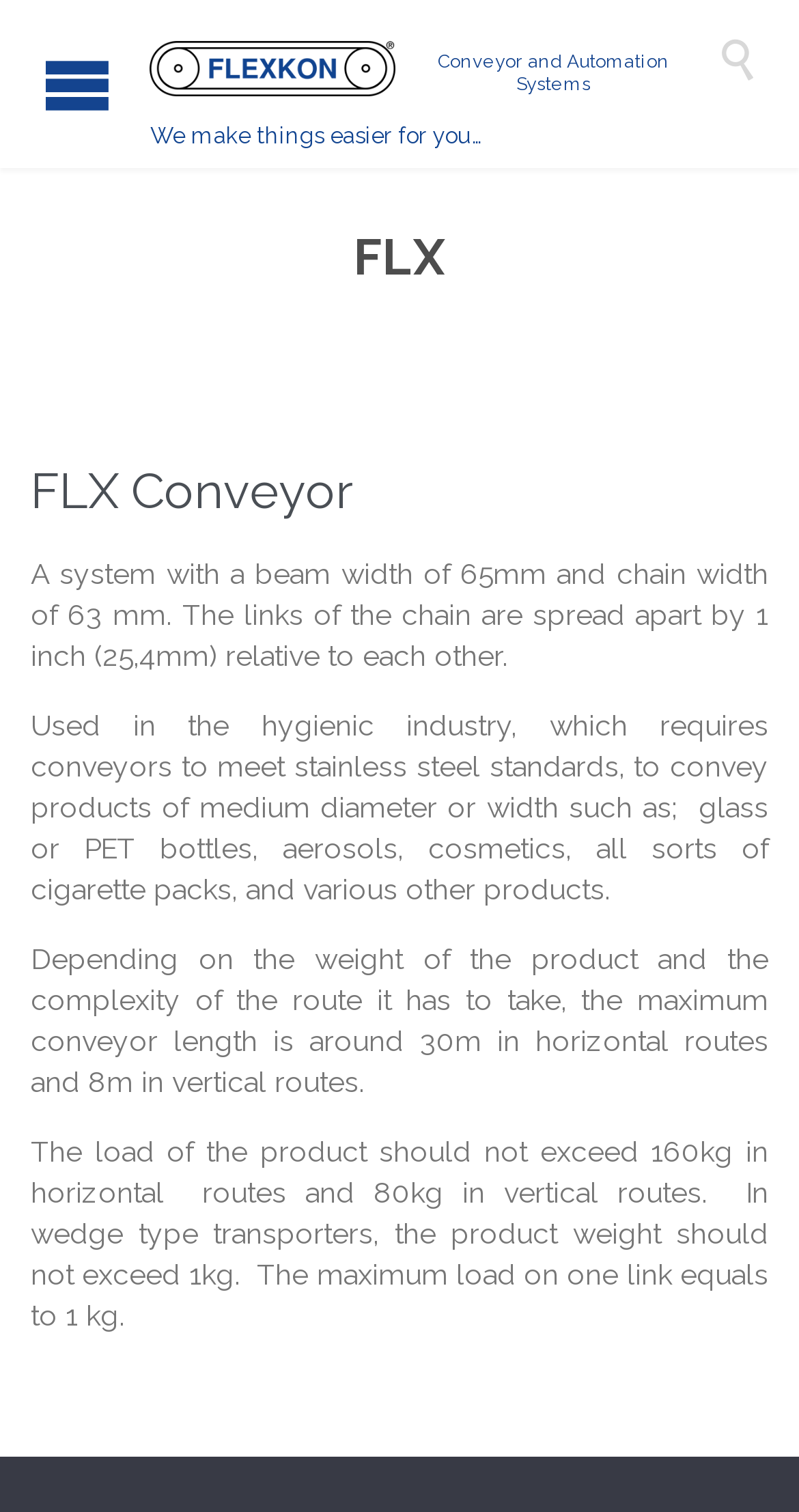Answer succinctly with a single word or phrase:
What type of industry uses FLX Conveyor?

Hygienic industry